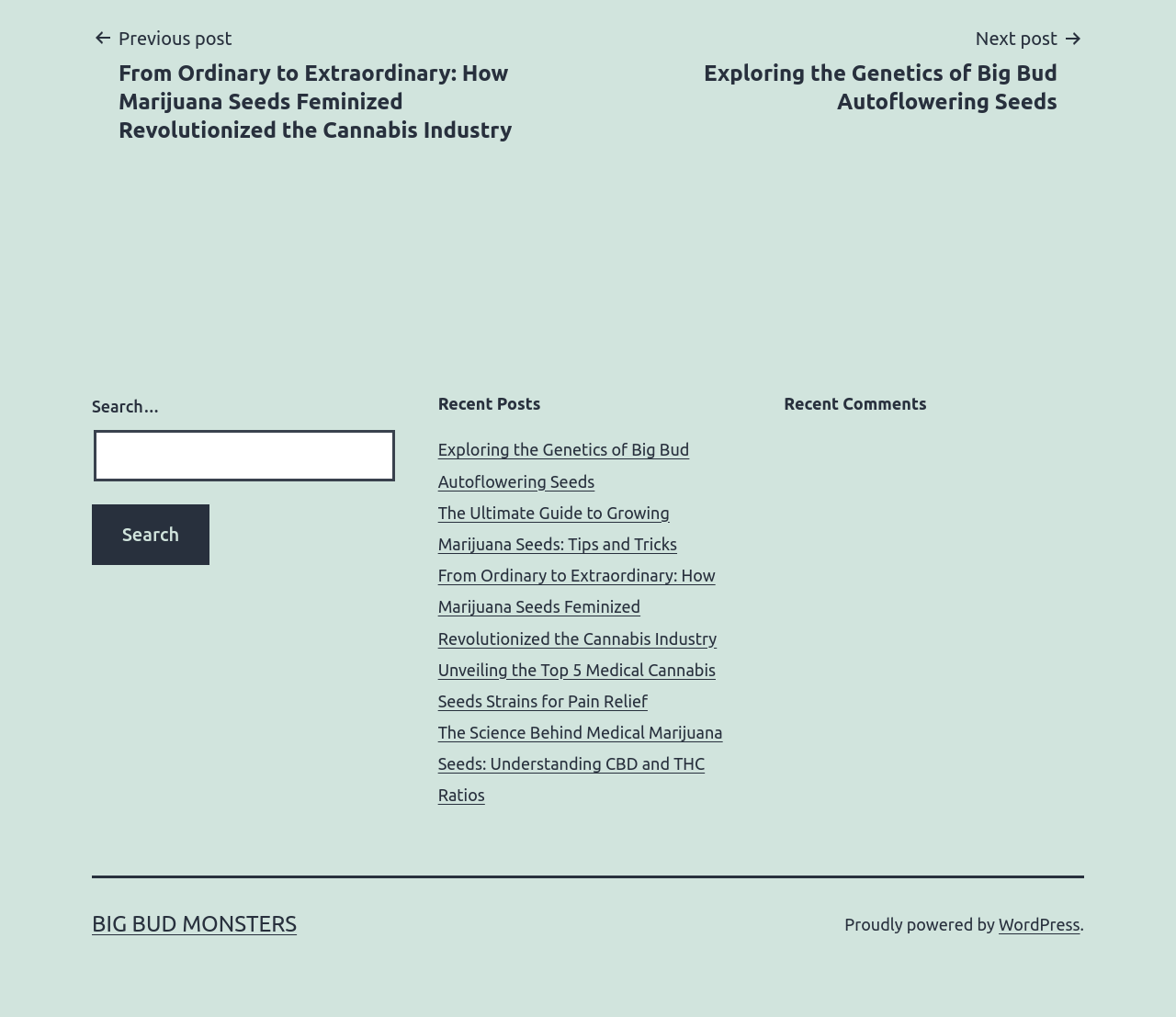Find the bounding box coordinates for the element that must be clicked to complete the instruction: "Read the post about Big Bud Autoflowering Seeds". The coordinates should be four float numbers between 0 and 1, indicated as [left, top, right, bottom].

[0.372, 0.433, 0.586, 0.482]